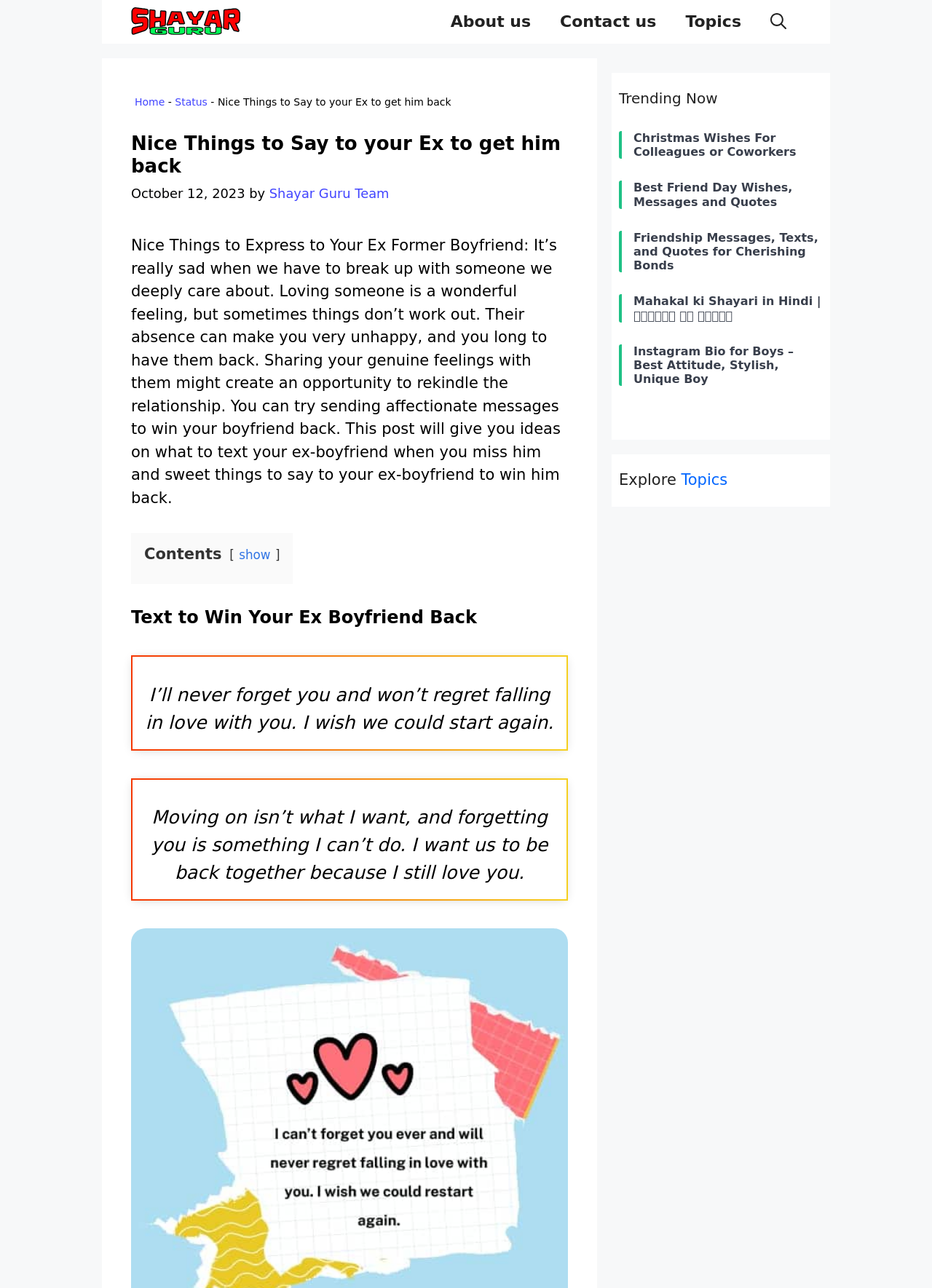How many trending topics are listed on the webpage?
Using the information from the image, provide a comprehensive answer to the question.

The trending topics are listed in the complementary section on the right side of the webpage, and there are 5 links listed under the 'Trending Now' heading.